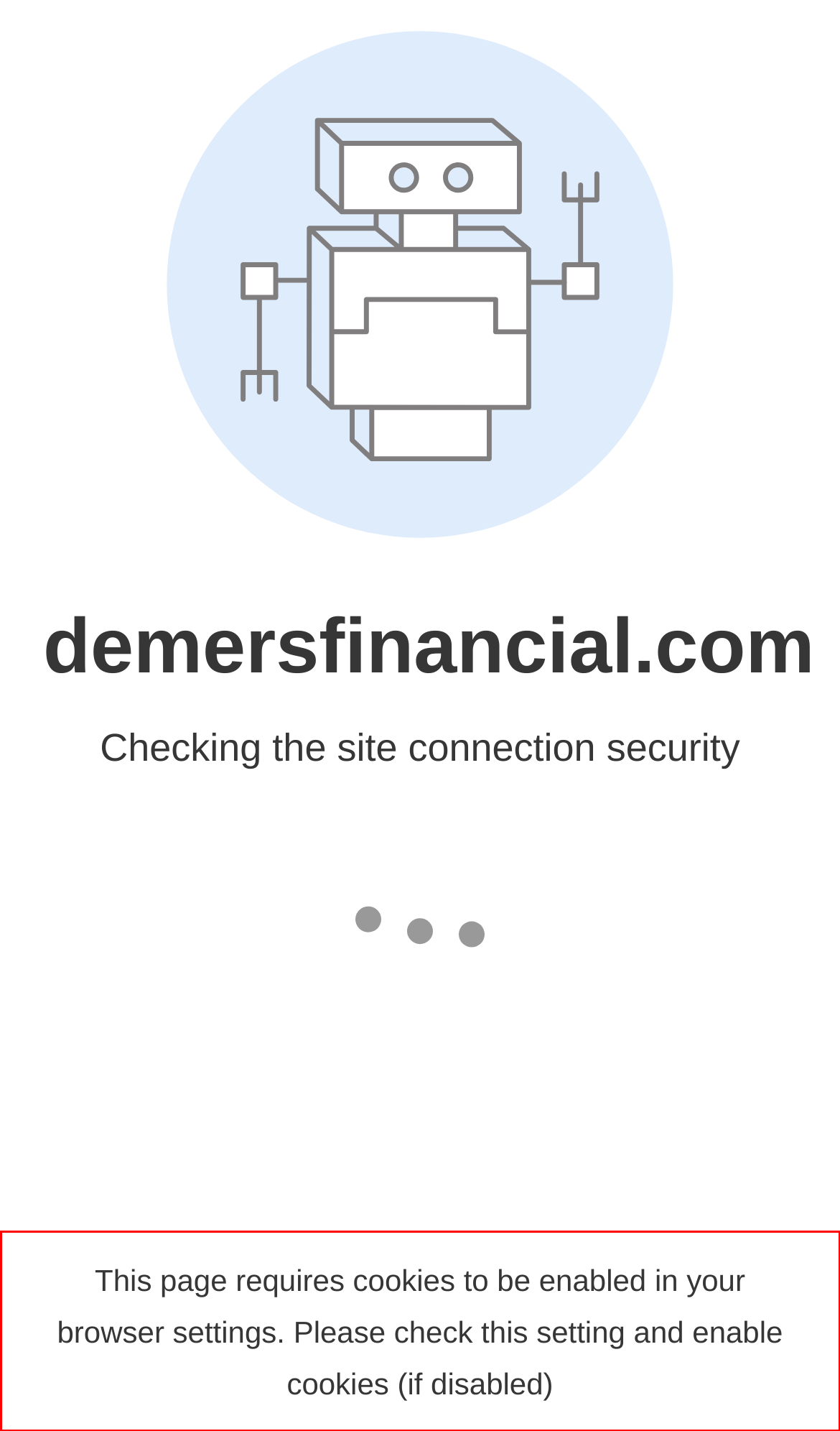Given a webpage screenshot with a red bounding box, perform OCR to read and deliver the text enclosed by the red bounding box.

This page requires cookies to be enabled in your browser settings. Please check this setting and enable cookies (if disabled)